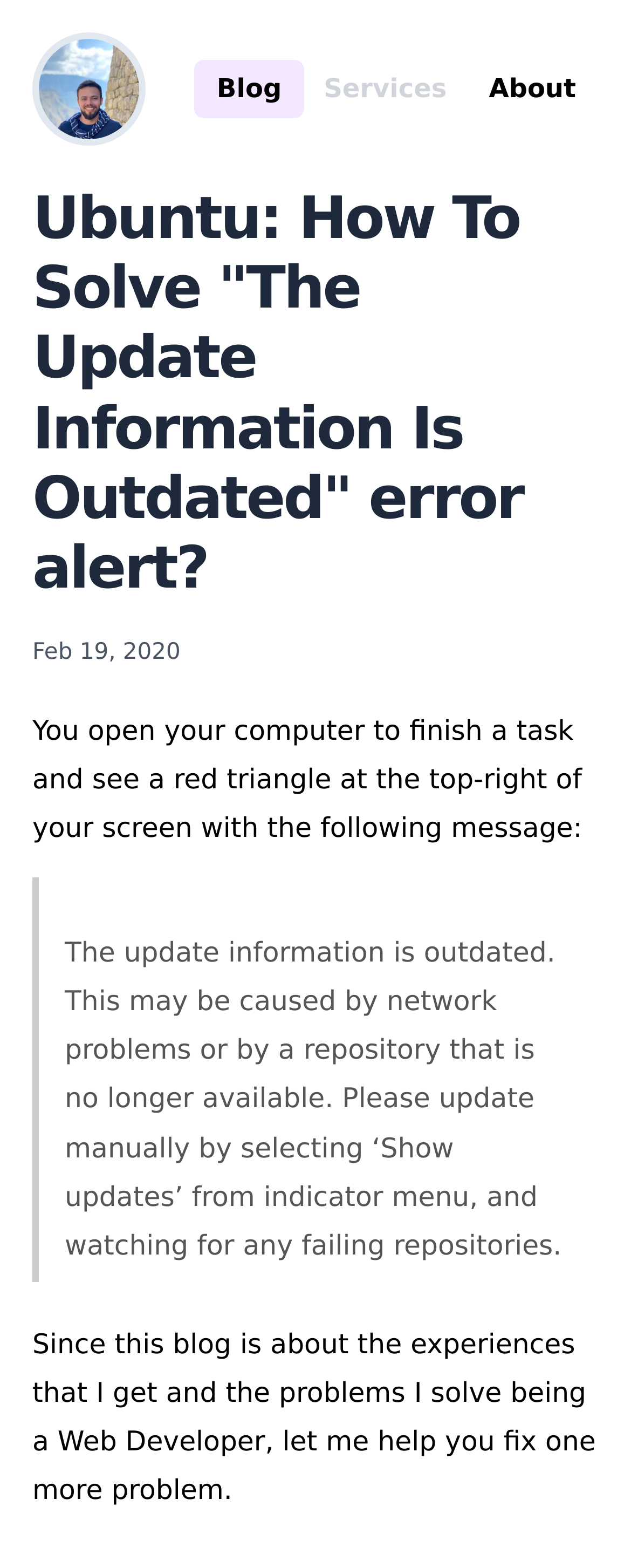Based on the image, please elaborate on the answer to the following question:
What is the problem being discussed in this blog post?

The problem being discussed in this blog post is 'The update information is outdated', which is mentioned in the blockquote element on the webpage, along with a possible solution to the problem.